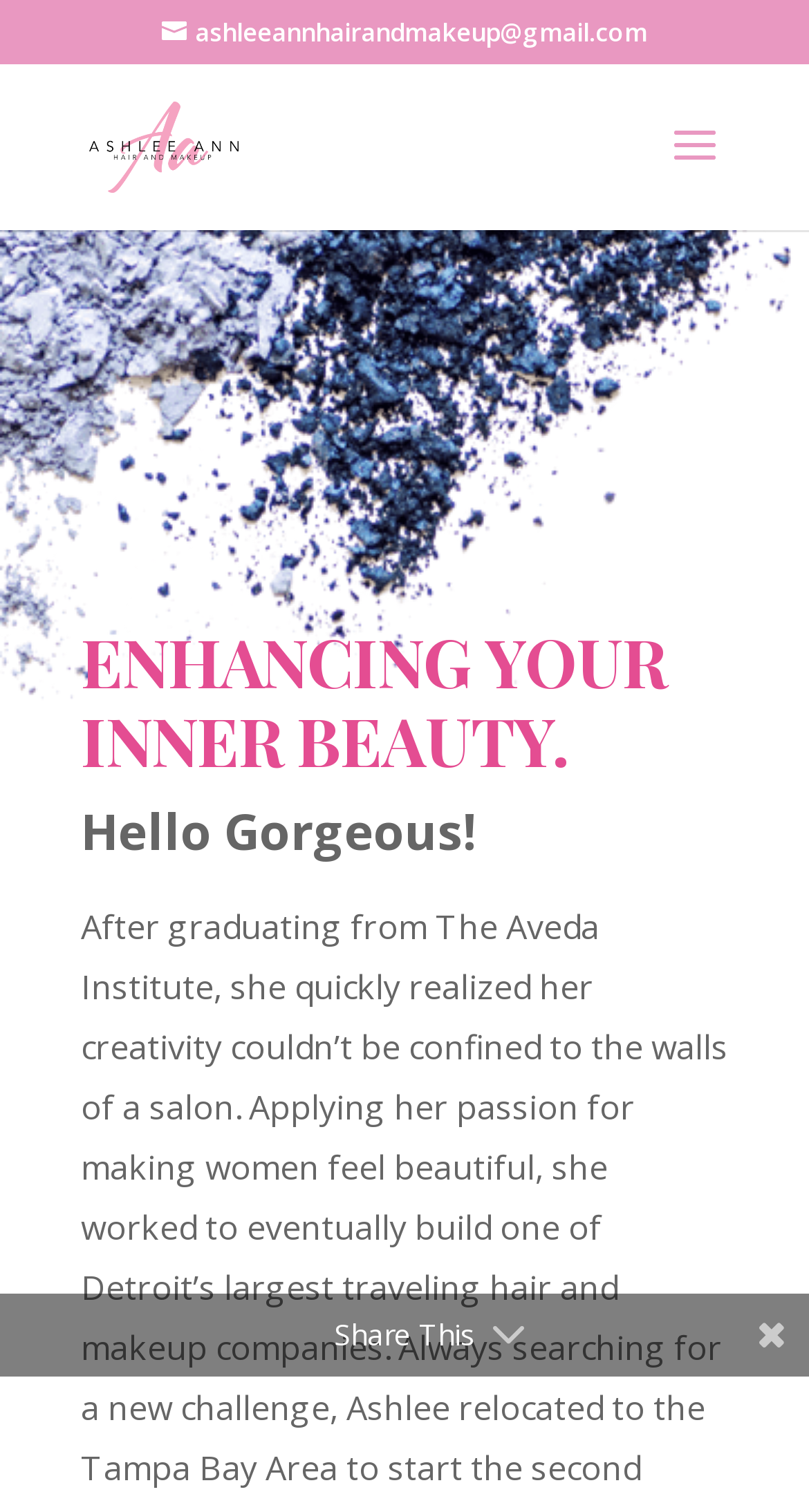Locate the bounding box for the described UI element: "ashleeannhairandmakeup@gmail.com". Ensure the coordinates are four float numbers between 0 and 1, formatted as [left, top, right, bottom].

[0.2, 0.01, 0.8, 0.033]